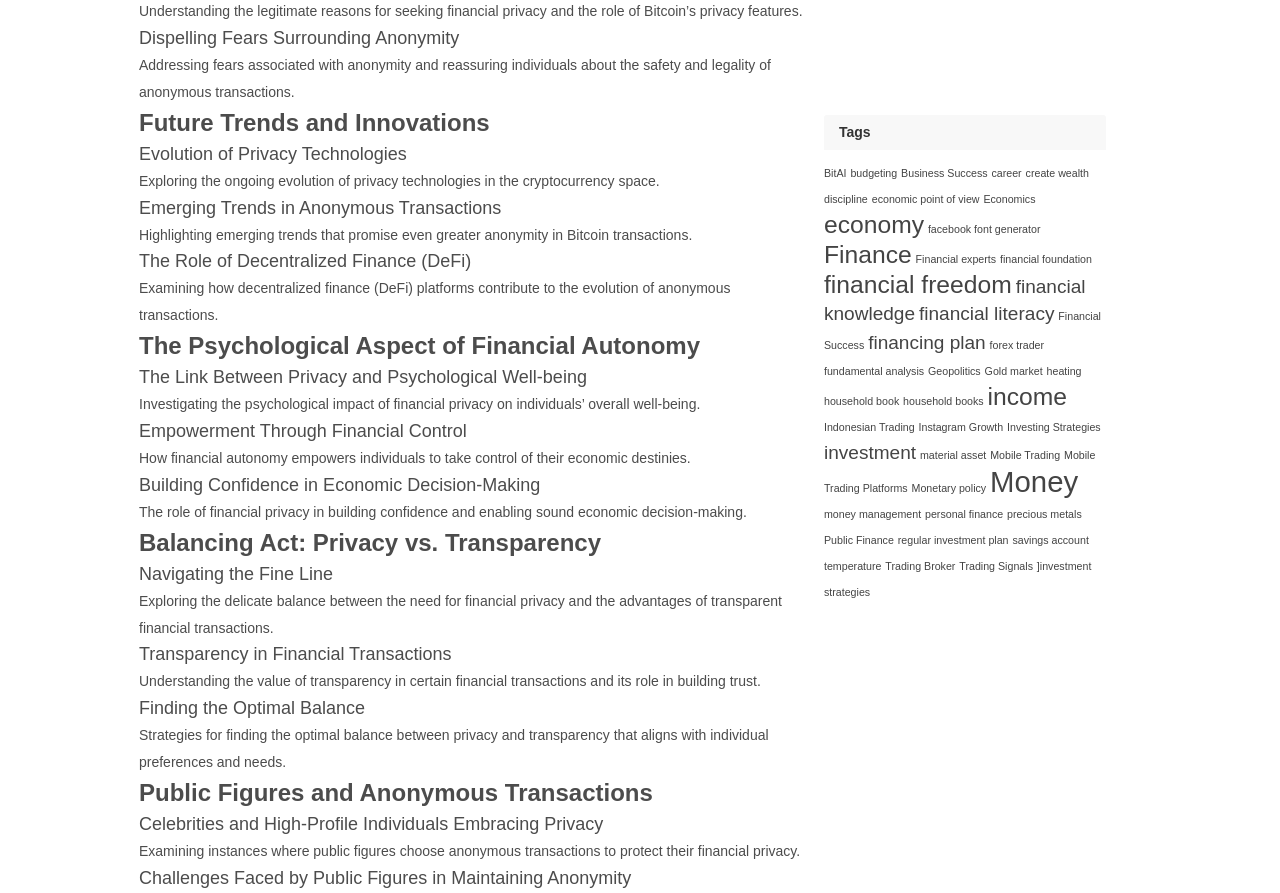Give a concise answer of one word or phrase to the question: 
What is the role of decentralized finance in anonymous transactions?

Contribute to evolution